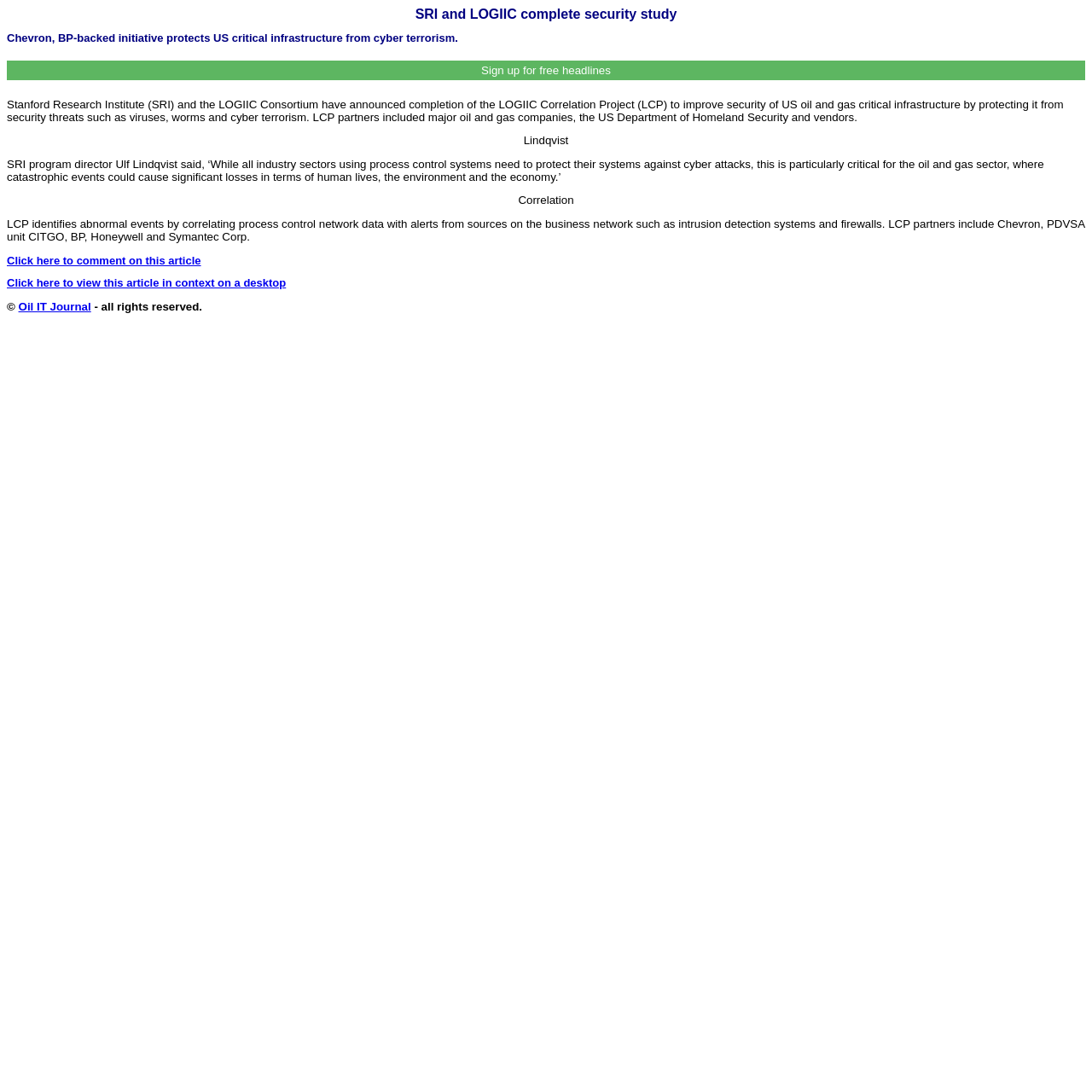Using floating point numbers between 0 and 1, provide the bounding box coordinates in the format (top-left x, top-left y, bottom-right x, bottom-right y). Locate the UI element described here: Wix.com

None